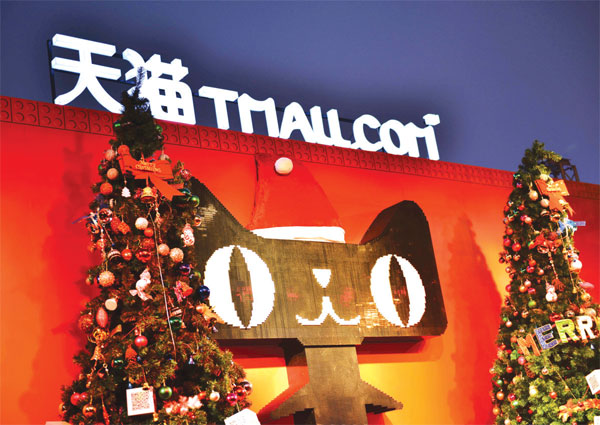Please answer the following question using a single word or phrase: 
What color is the background of the image?

Bright orange